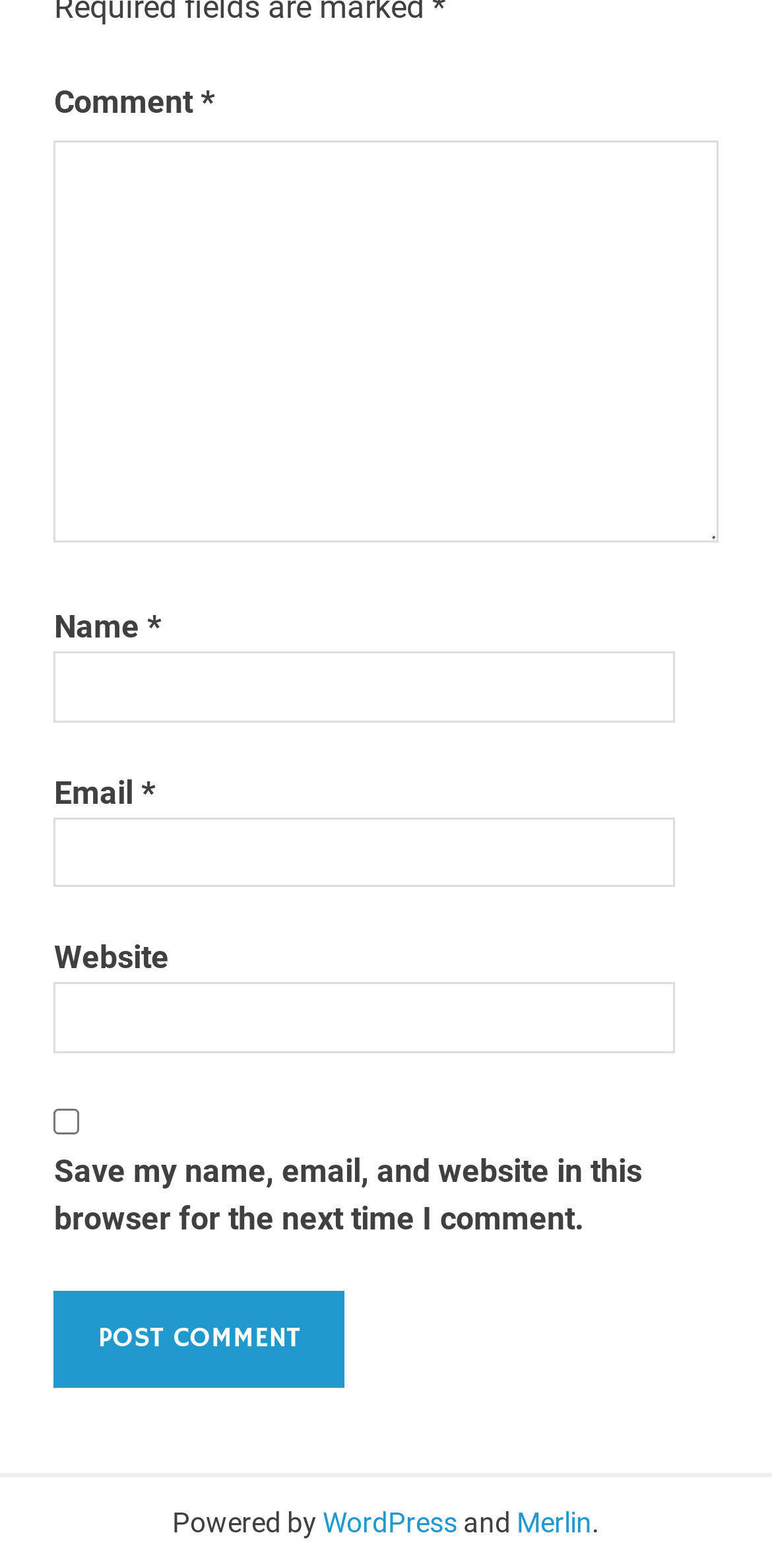Determine the coordinates of the bounding box for the clickable area needed to execute this instruction: "Click the post comment button".

[0.07, 0.823, 0.446, 0.885]